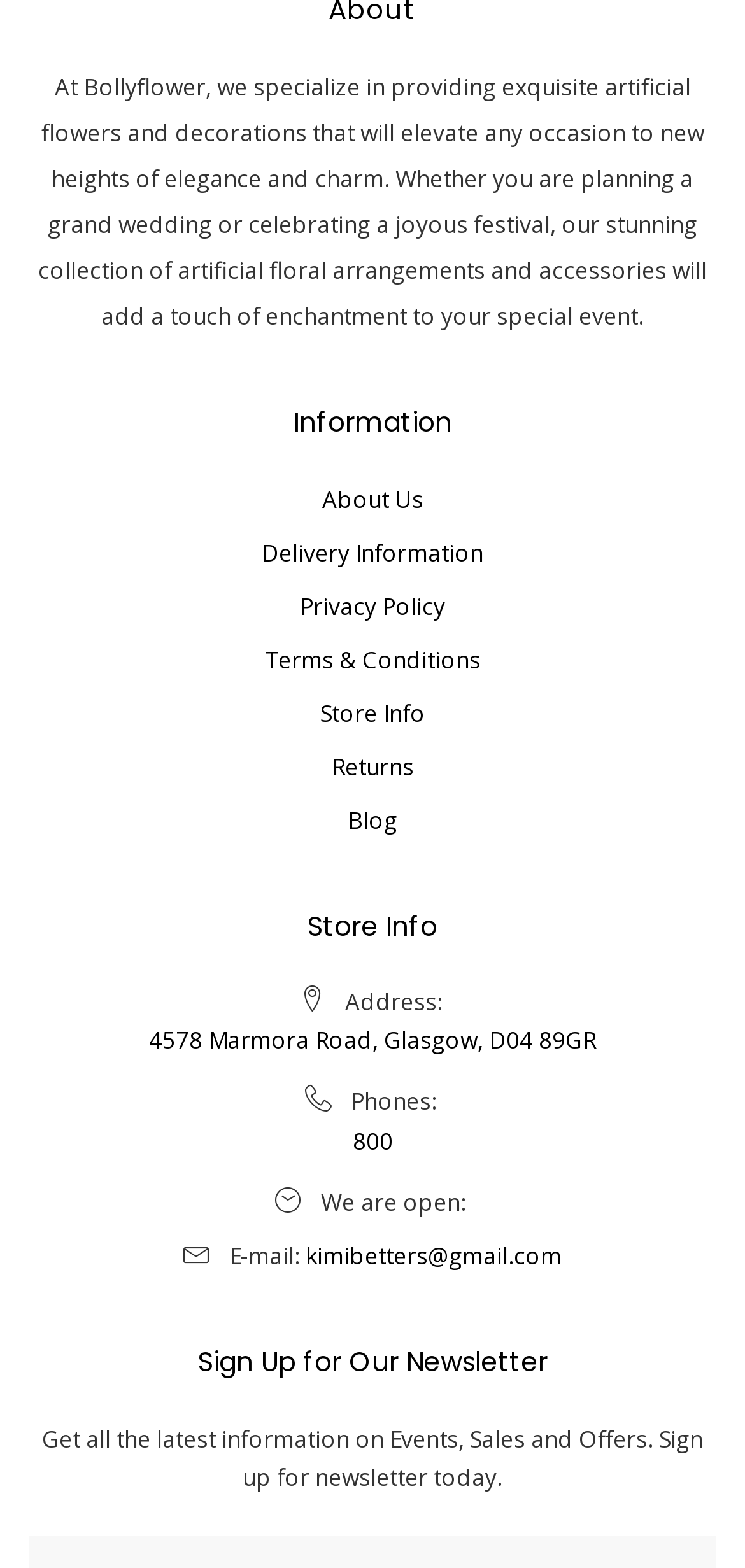Give a one-word or short phrase answer to this question: 
What type of products does the company specialize in?

Artificial flowers and decorations